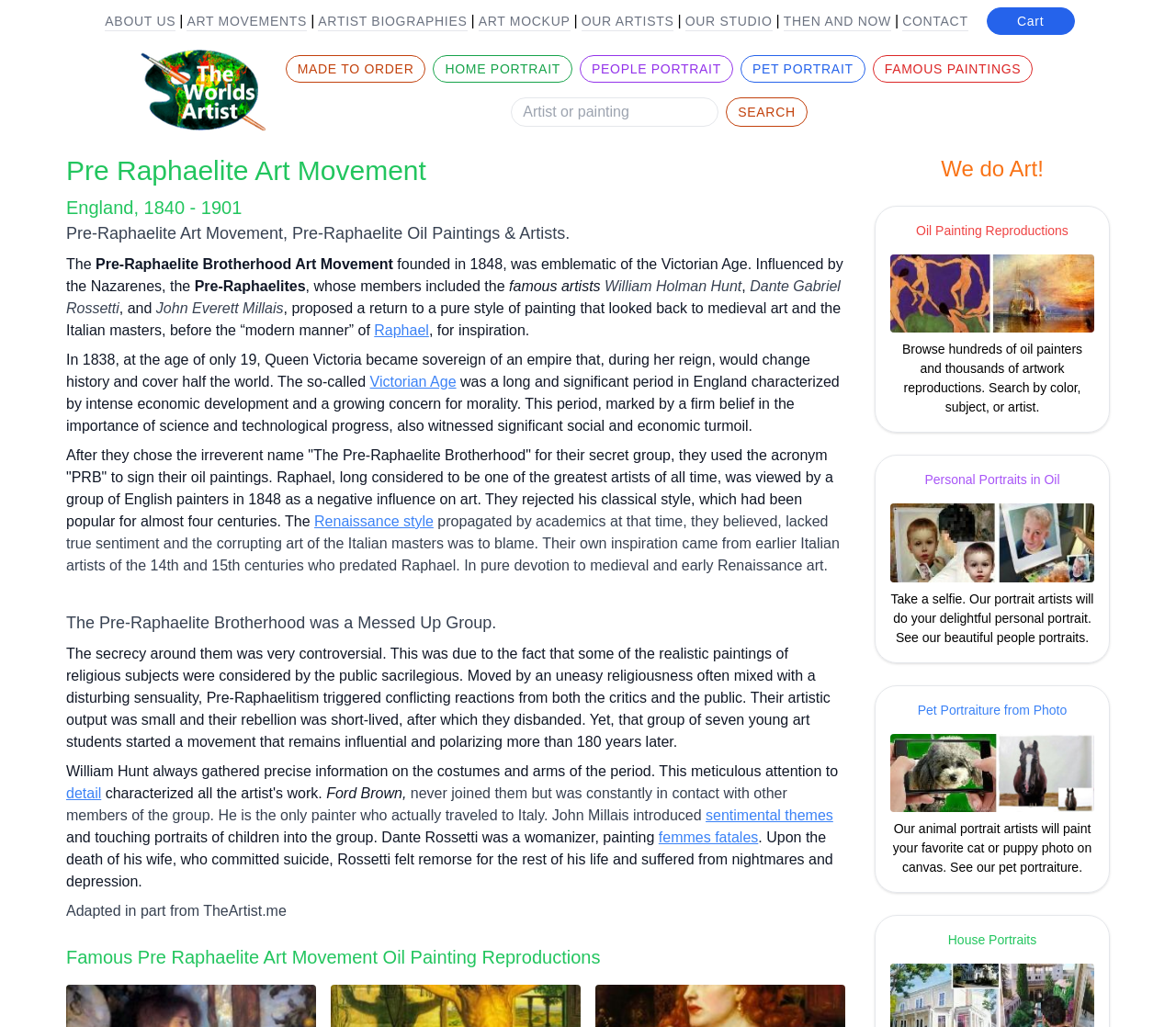Identify and generate the primary title of the webpage.

Pre Raphaelite Art Movement